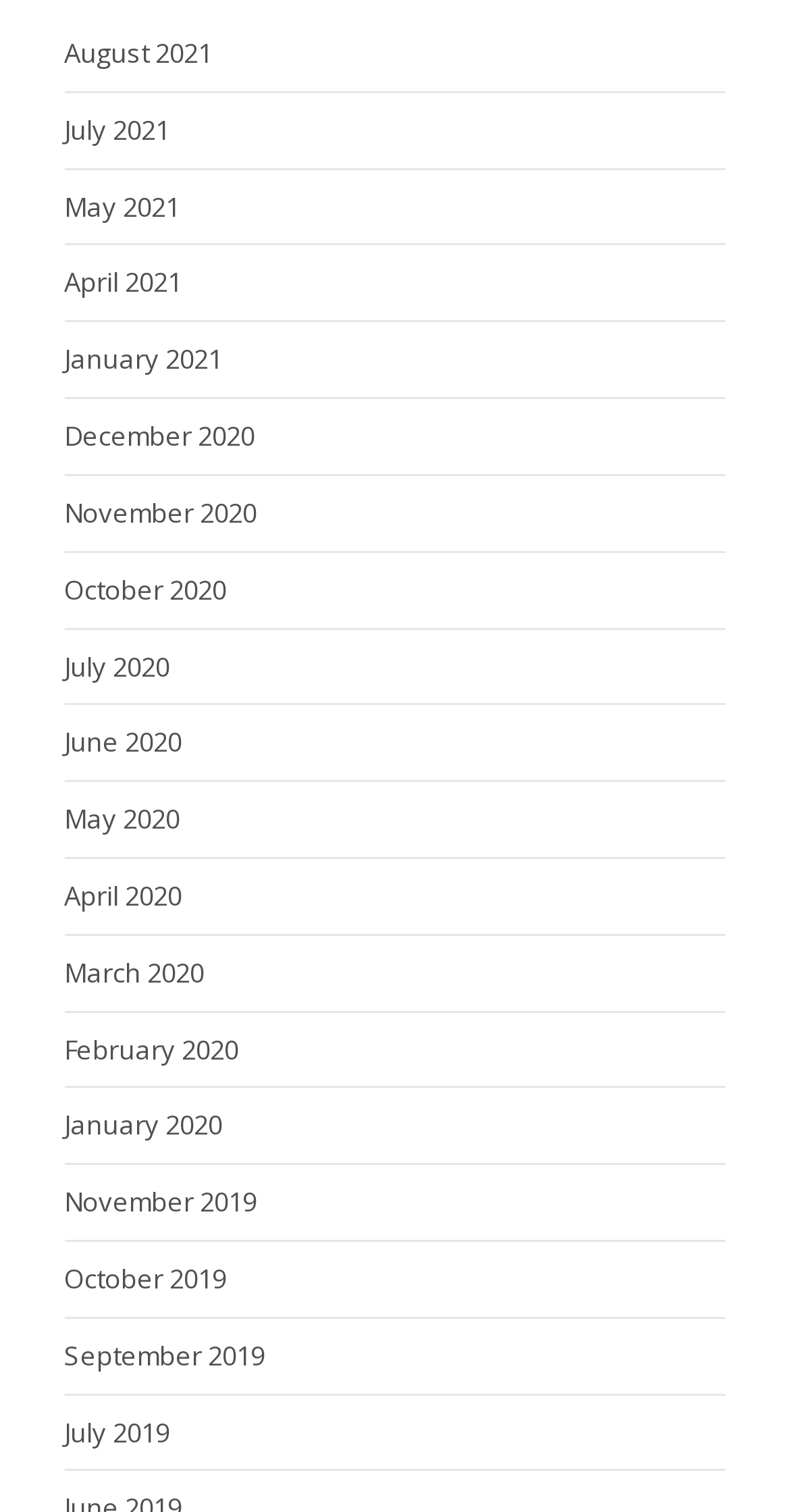Use the details in the image to answer the question thoroughly: 
Are the months listed in chronological order?

I observed that the list of links is arranged in a descending order of months, with the most recent month at the top and the earliest month at the bottom, indicating that the months are listed in chronological order.